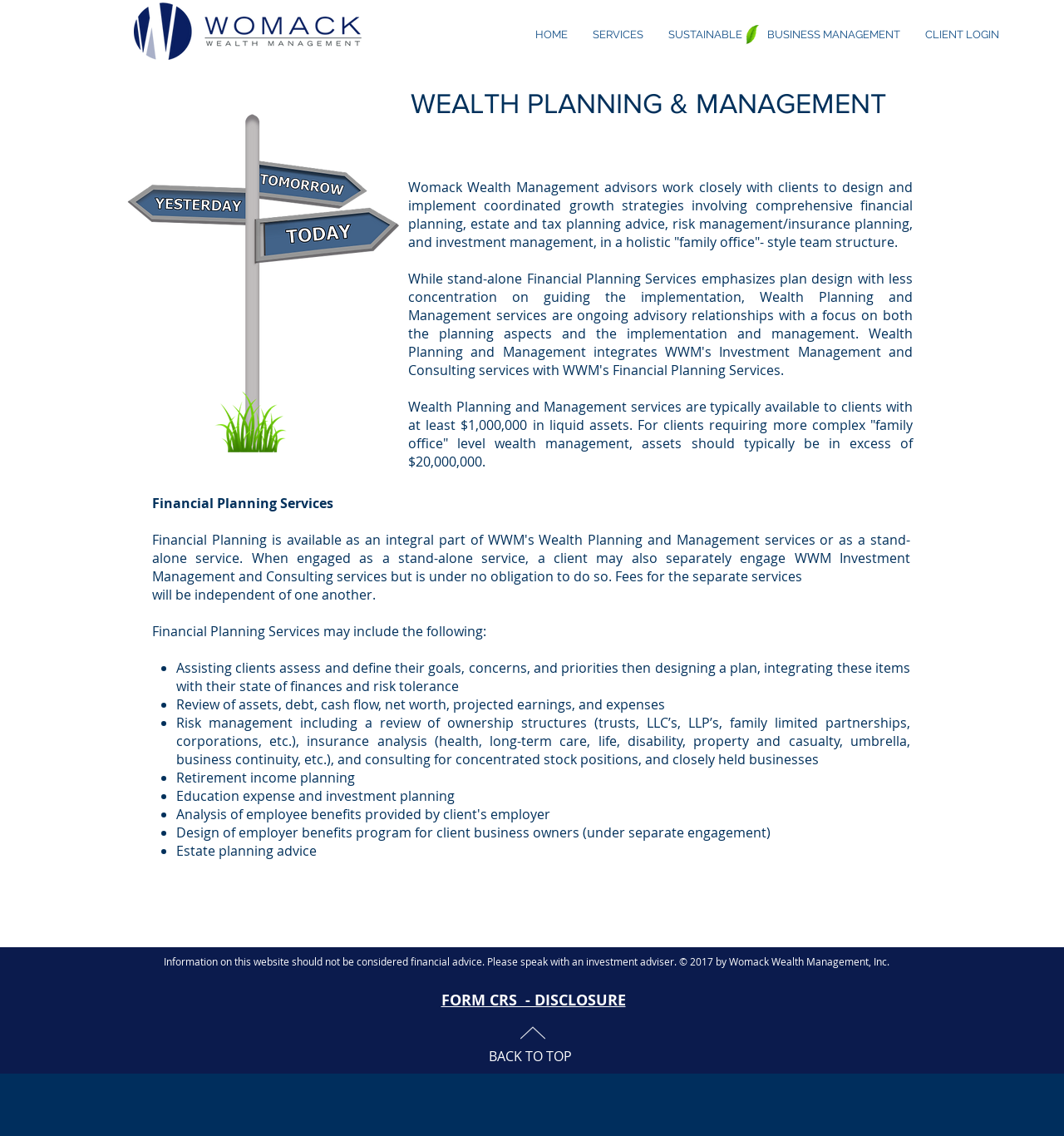Generate a comprehensive caption for the webpage you are viewing.

This webpage is about Womack Wealth Management, a financial services company that offers wealth planning and management services. At the top of the page, there is a navigation menu with six links: HOME, SERVICES, SUSTAINABLE, BUSINESS MANAGEMENT, and CLIENT LOGIN. 

Below the navigation menu, there is a main section that takes up most of the page. It starts with a heading "WEALTH PLANNING & MANAGEMENT" followed by a paragraph of text that describes the company's services, including comprehensive financial planning, estate and tax planning advice, risk management, and investment management.

The next section is divided into two columns. The left column has a heading "Financial Planning Services" and lists several services that the company offers, including assisting clients in assessing and defining their goals, reviewing their assets and debt, and providing risk management advice. The right column has a list of bullet points that elaborate on these services.

At the bottom of the page, there is a section with social media links, including LinkedIn, Twitter, and Google+. Below that, there is a disclaimer stating that the information on the website should not be considered financial advice and a copyright notice. There are also two links, one to a disclosure document and another to a "BACK TO TOP" link.